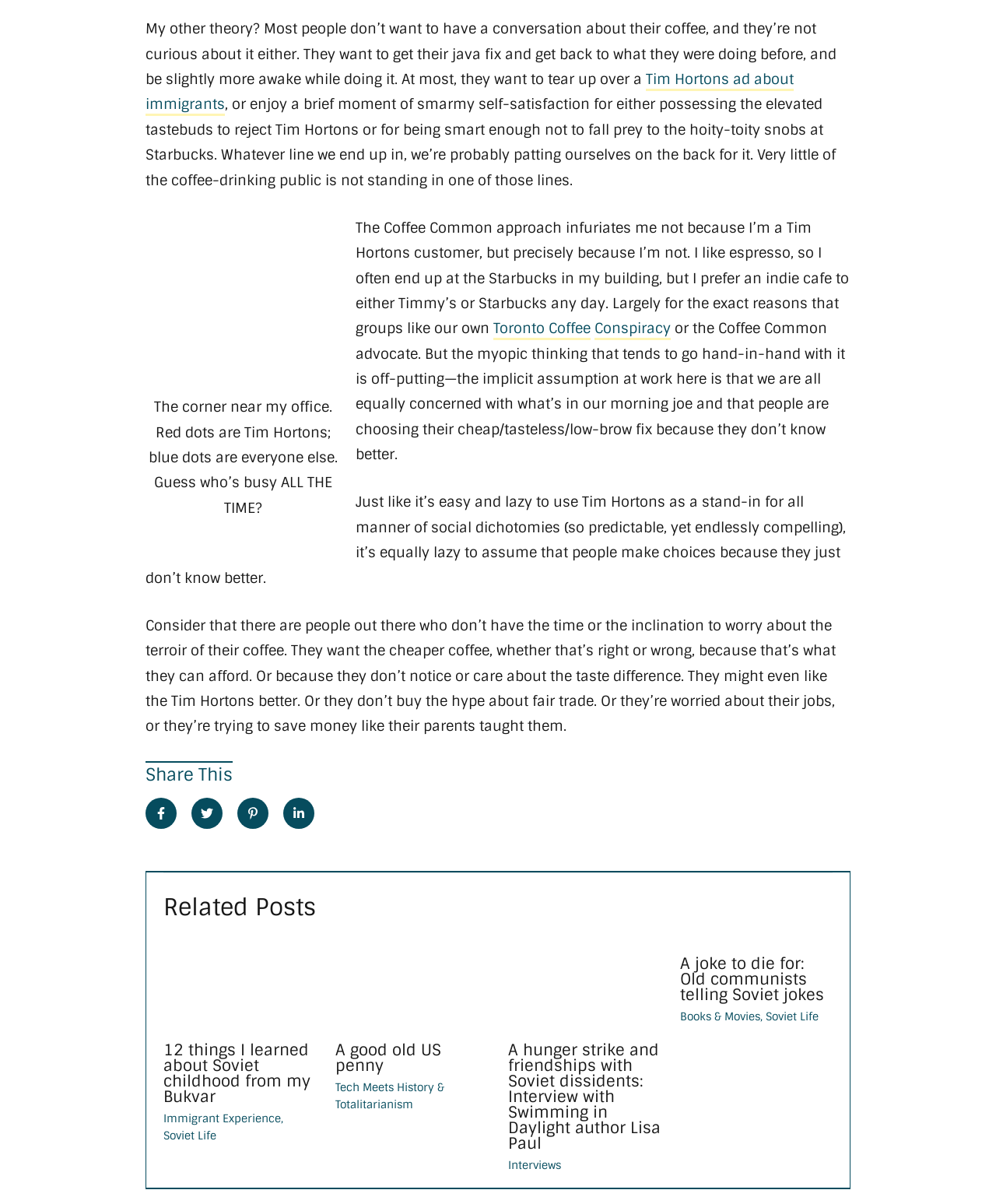Please determine the bounding box coordinates of the area that needs to be clicked to complete this task: 'Click the link to read more about Tim Hortons ad about immigrants'. The coordinates must be four float numbers between 0 and 1, formatted as [left, top, right, bottom].

[0.146, 0.058, 0.797, 0.095]